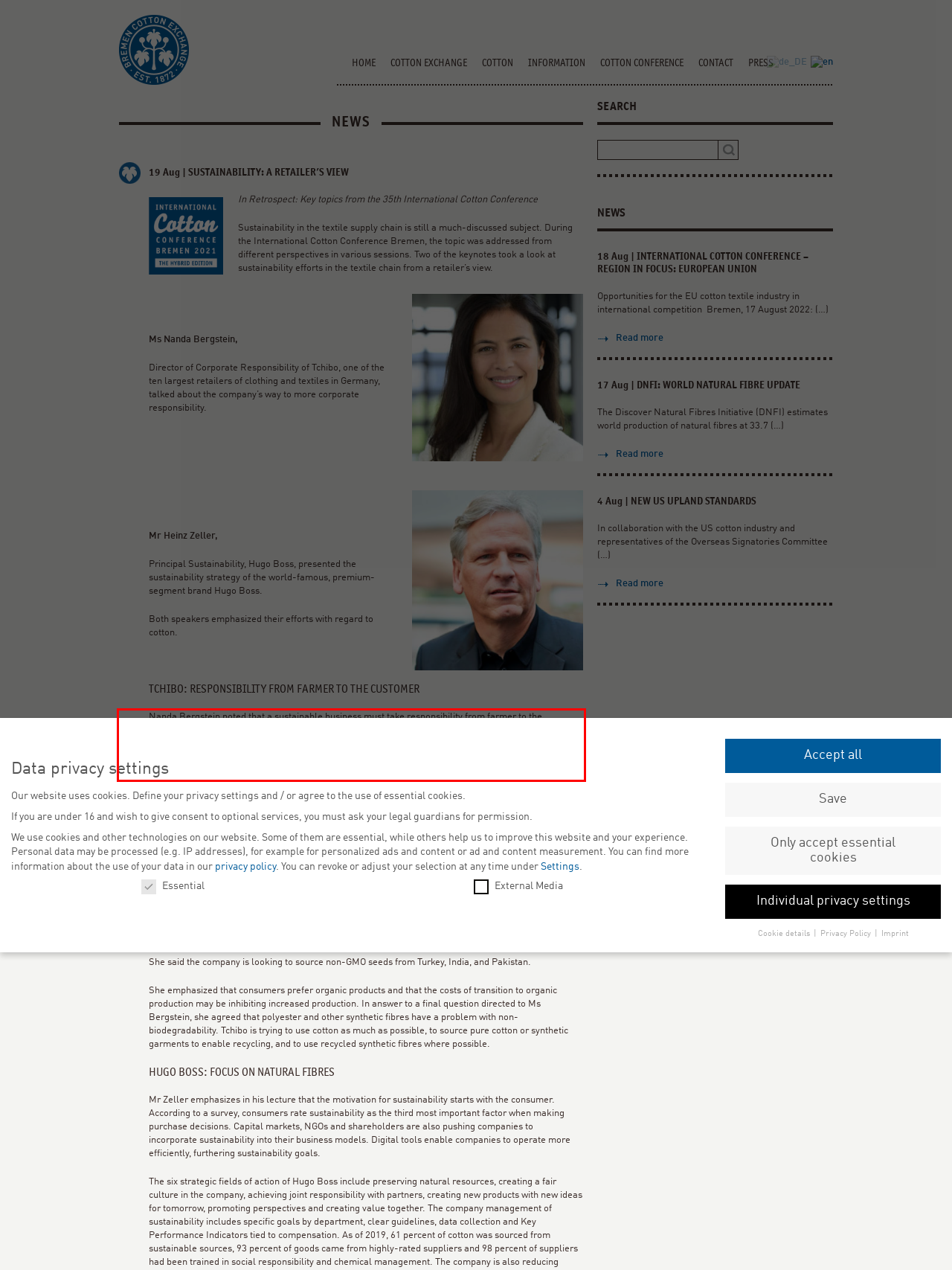Examine the webpage screenshot and use OCR to obtain the text inside the red bounding box.

Nanda Bergstein noted that a sustainable business must take responsibility from farmer to the customer. Tchibo tries to work within their own supply chains to empower people to drive change for themselves. The company lobbies for framework conditions and encourages innovation for improved sustainability.